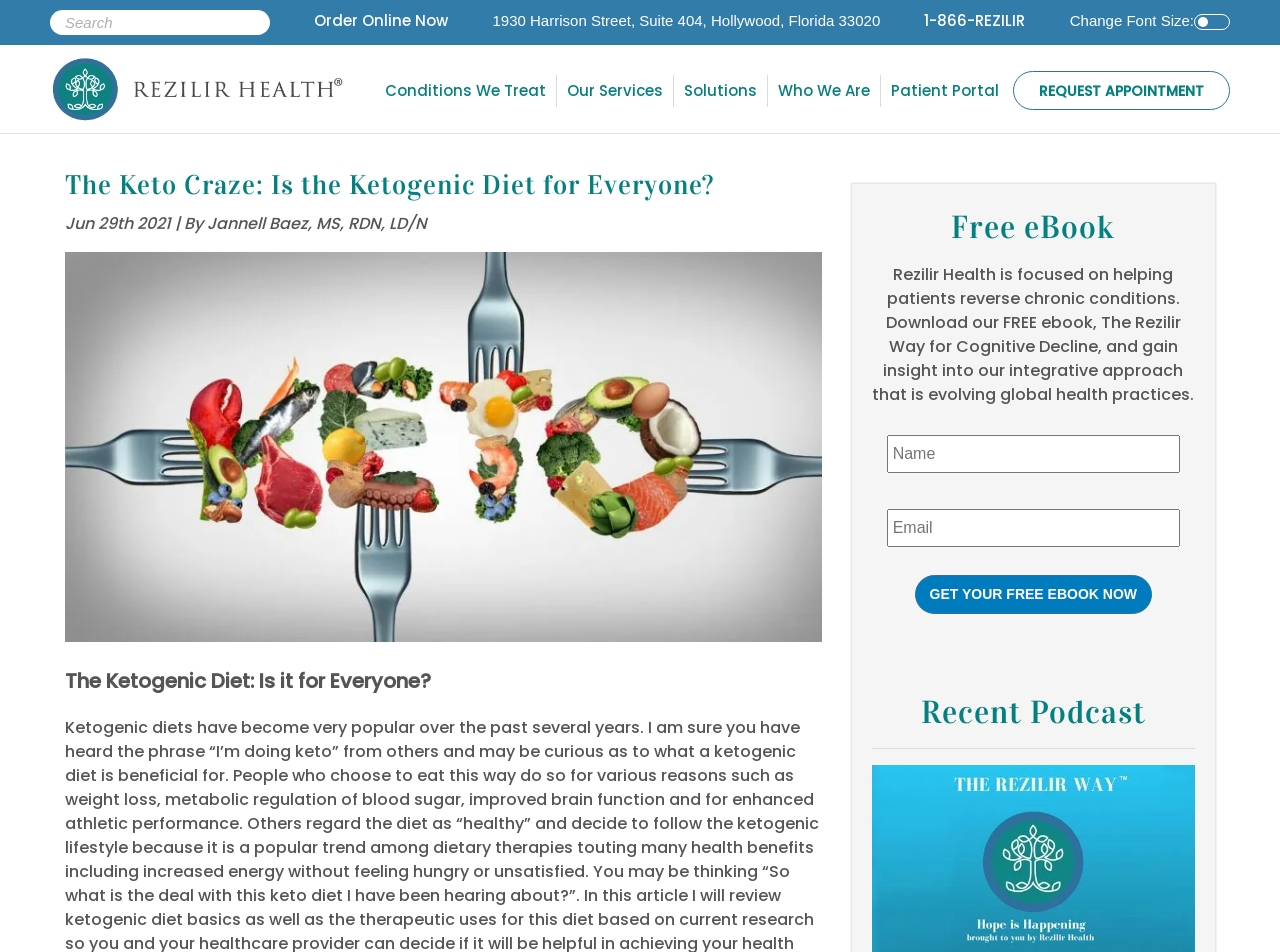What is the purpose of the form on this webpage?
From the image, provide a succinct answer in one word or a short phrase.

To request an appointment